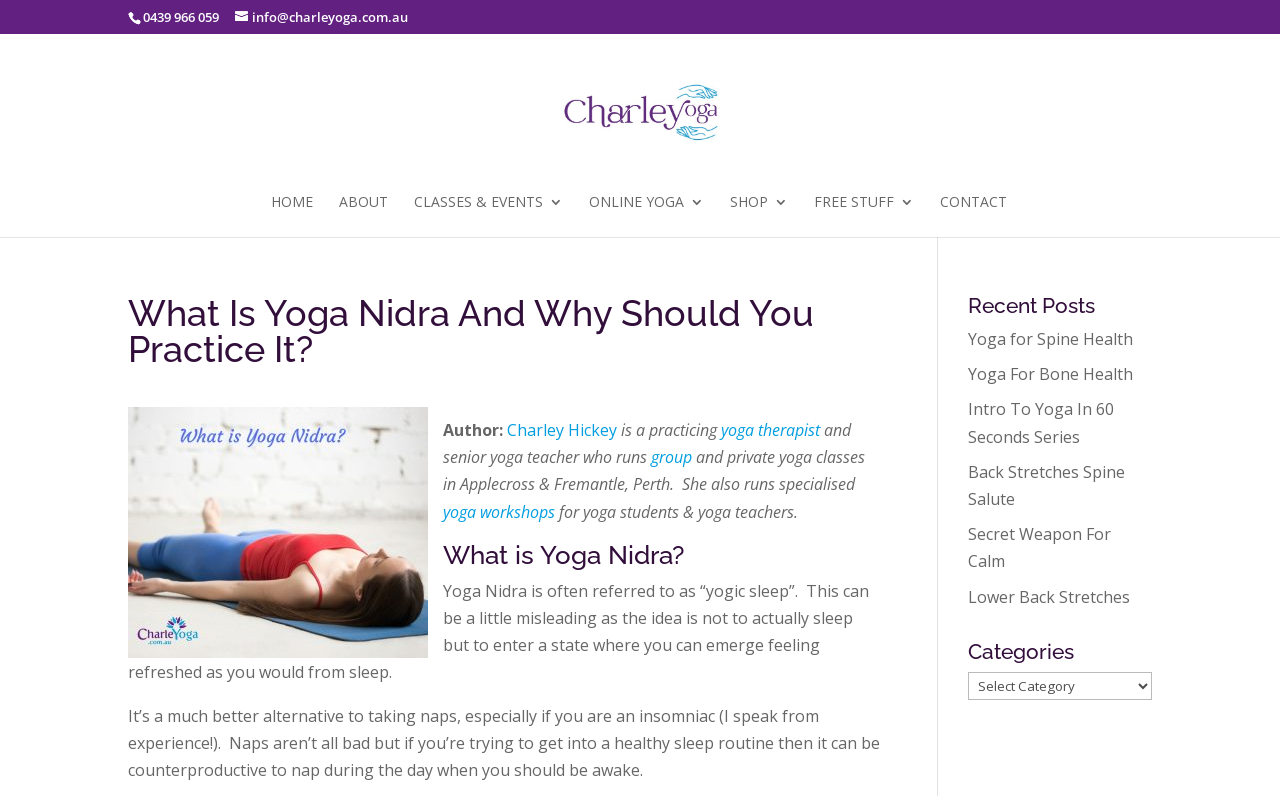Generate an in-depth caption that captures all aspects of the webpage.

This webpage is about Charleyoga, a yoga therapist and senior yoga teacher who runs group and private yoga classes in Applecross & Fremantle, Perth. At the top left corner, there is a phone number "0439 966 059" and an email address "info@charleyoga.com.au". Next to them is a logo of Charleyoga, which is an image. 

Below the logo, there is a navigation menu with links to "HOME", "ABOUT", "CLASSES & EVENTS", "ONLINE YOGA", "SHOP", "FREE STUFF", and "CONTACT". 

The main content of the webpage is divided into two sections. On the left side, there is an article about "What Is Yoga Nidra And Why Should You Practice It?" with a heading and several paragraphs of text. The article is accompanied by an image related to Yoga Nidra. 

On the right side, there are two sections. The top section is titled "Recent Posts" and lists several links to recent blog posts, including "Yoga for Spine Health", "Yoga For Bone Health", and "Intro To Yoga In 60 Seconds Series". The bottom section is titled "Categories" and has a dropdown menu with categories.

Throughout the webpage, there are several images, including the Charleyoga logo and the image related to Yoga Nidra. The layout is clean and easy to navigate, with clear headings and concise text.